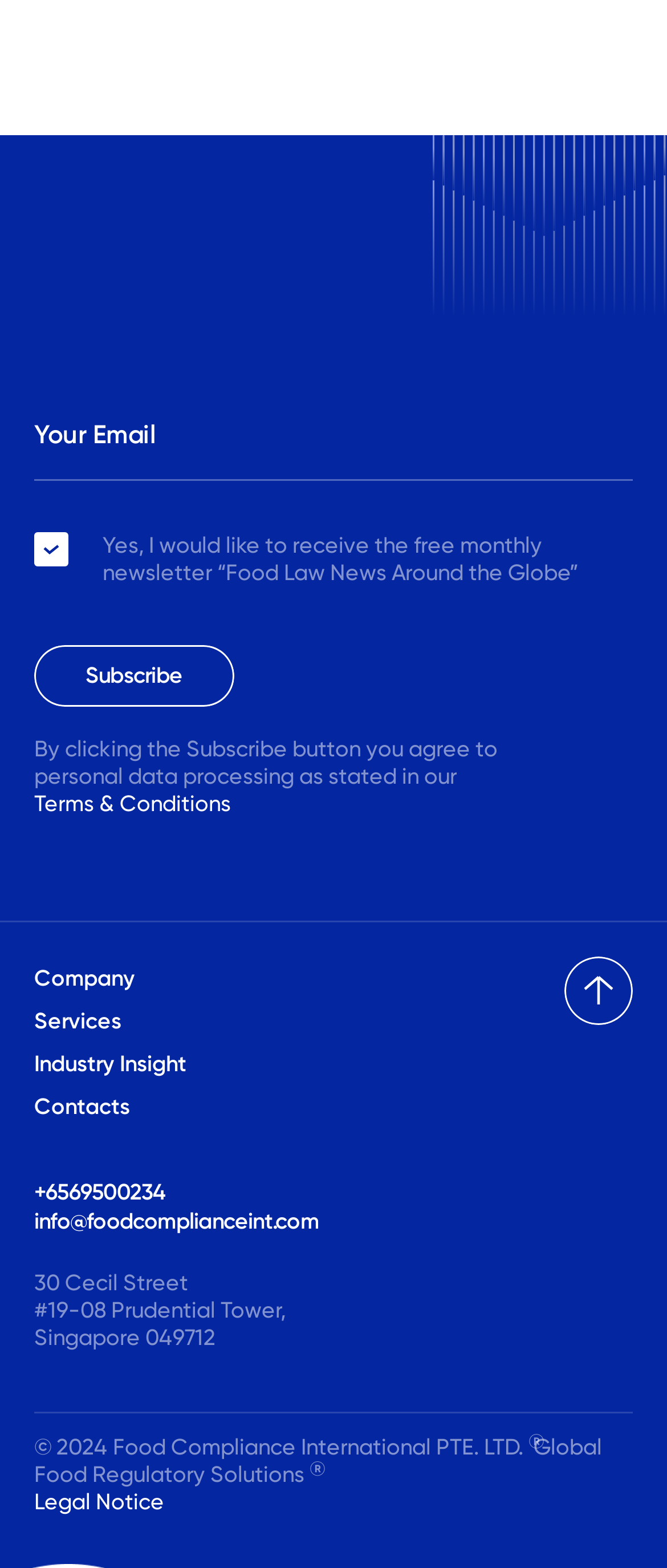What is the company name?
Based on the image, answer the question with as much detail as possible.

The company name can be found in the static text element at the bottom of the webpage, which reads 'Food Compliance International PTE. LTD.'.